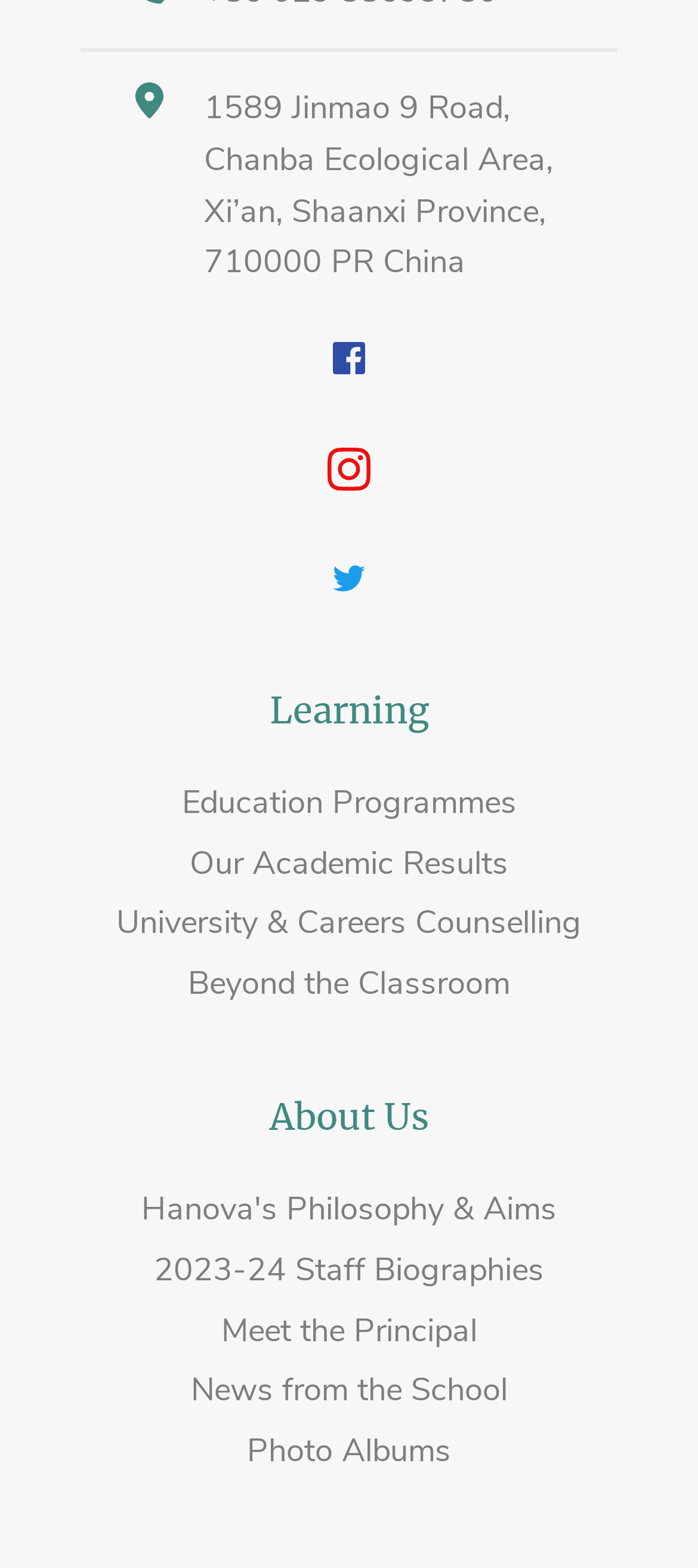Please identify the bounding box coordinates of the area that needs to be clicked to fulfill the following instruction: "Read about the school's staff biographies."

[0.221, 0.796, 0.779, 0.823]